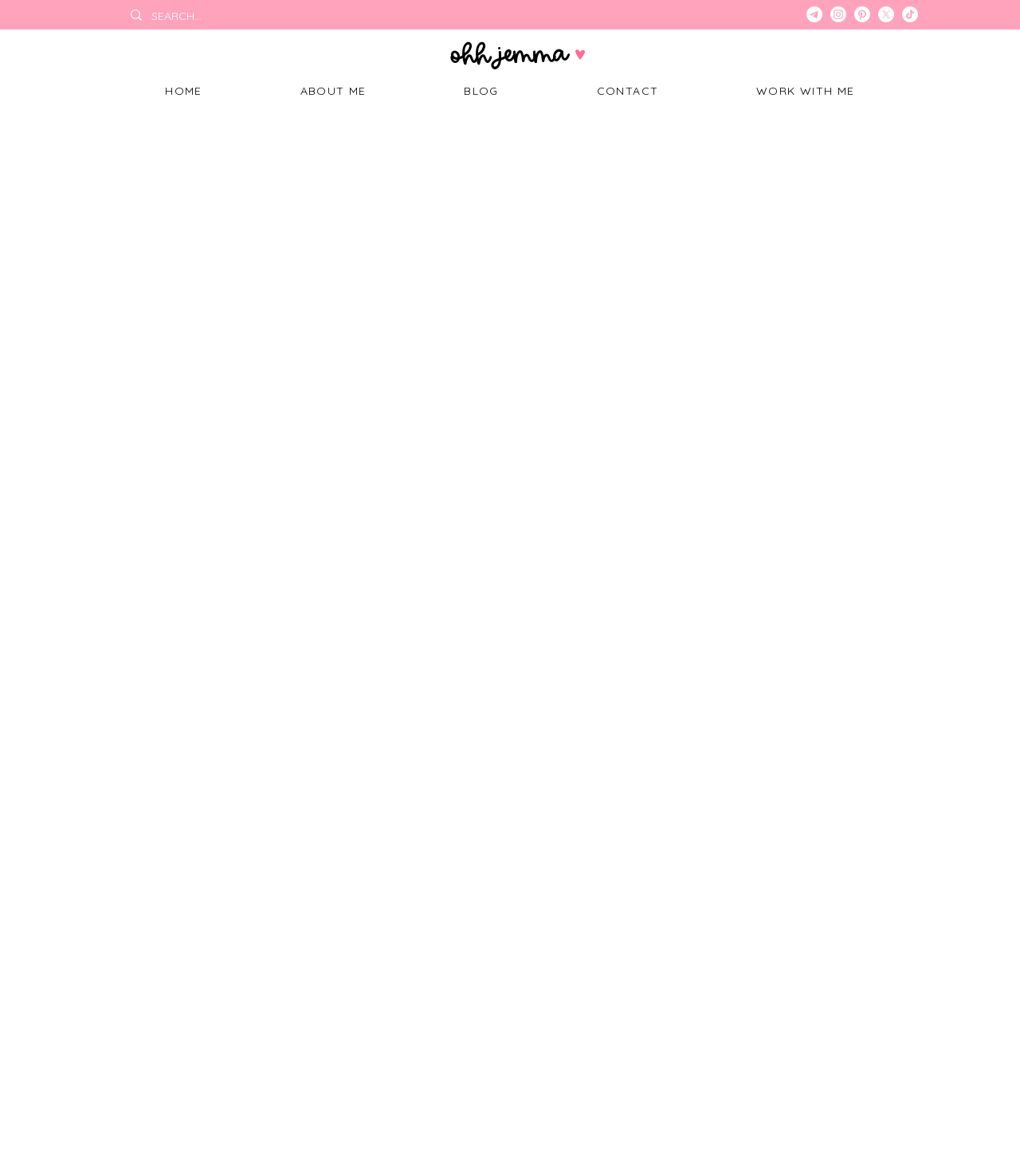Based on the element description ABOUT ME, identify the bounding box of the UI element in the given webpage screenshot. The coordinates should be in the format (top-left x, top-left y, bottom-right x, bottom-right y) and must be between 0 and 1.

[0.249, 0.062, 0.404, 0.093]